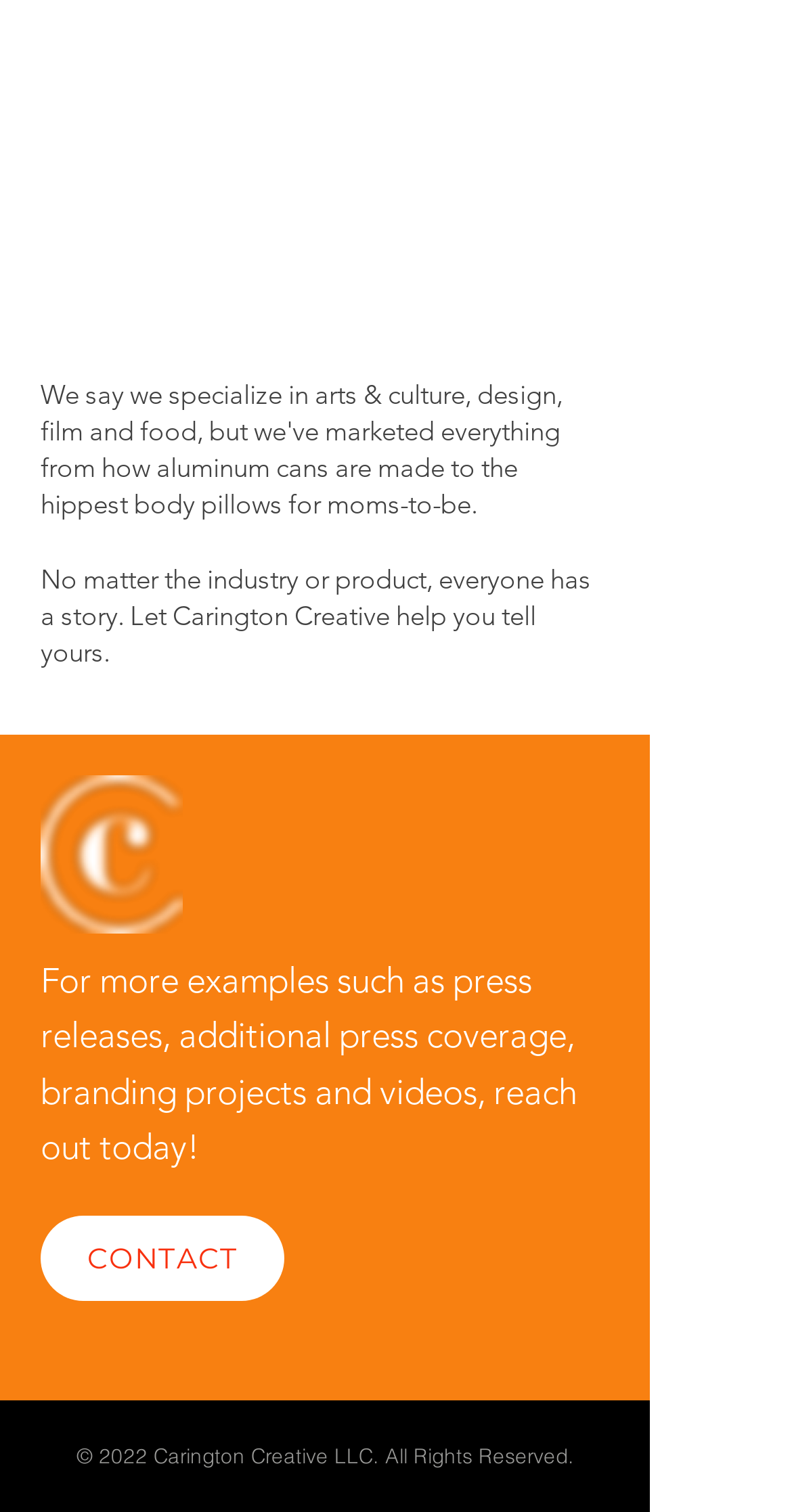Please provide a comprehensive response to the question based on the details in the image: What is the year of copyright mentioned on the webpage?

I found the year of copyright '2022' in the footer section of the webpage, specifically in the copyright notice '© 2022 Carington Creative LLC. All Rights Reserved.'